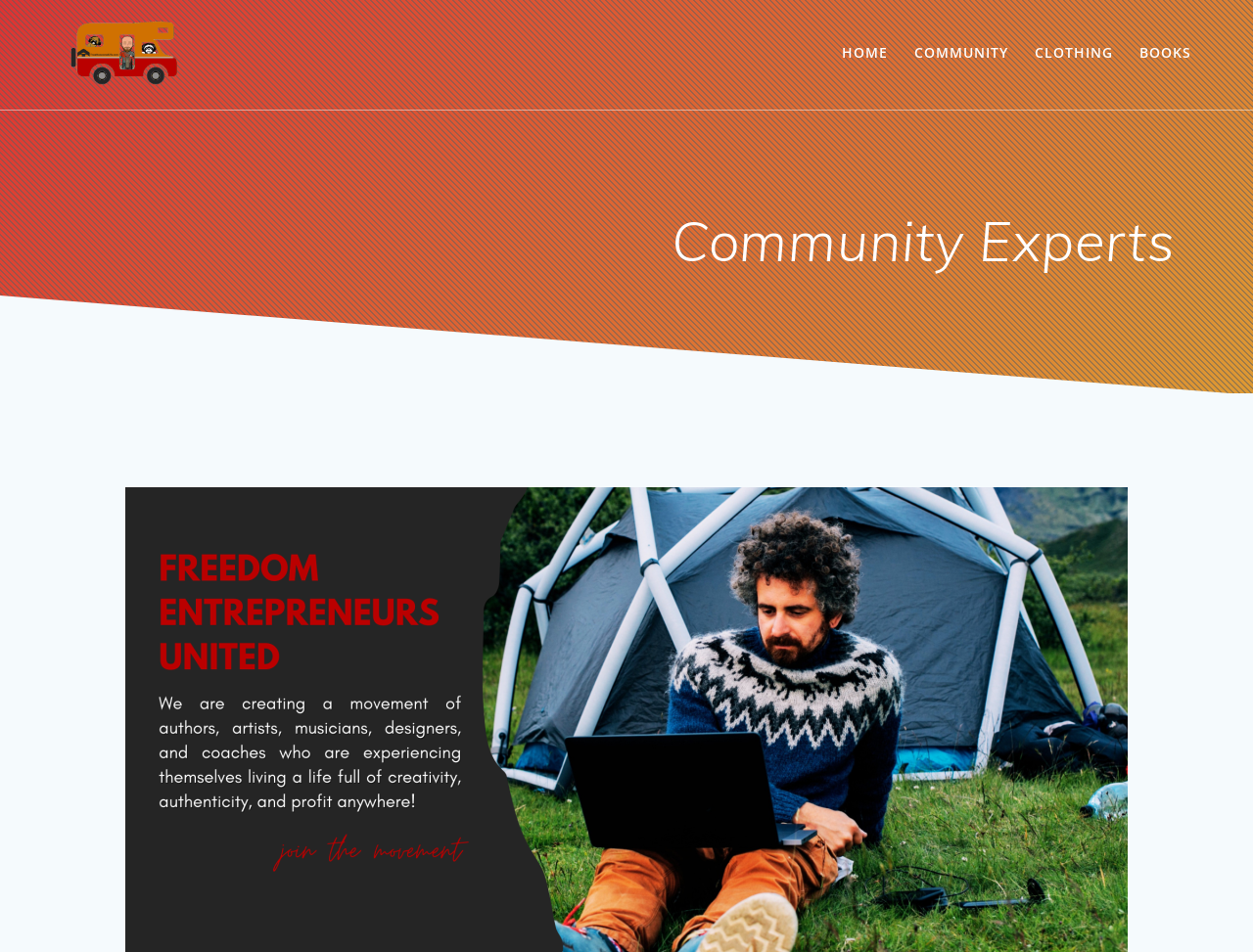How many main links are present in the top navigation bar?
Using the information from the image, give a concise answer in one word or a short phrase.

4